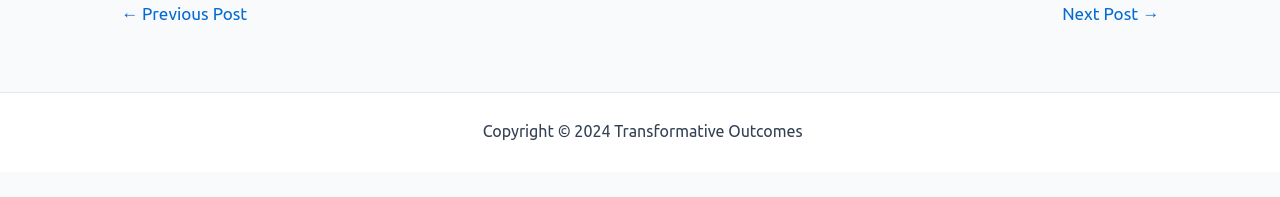Using the element description: "Next Post →", determine the bounding box coordinates. The coordinates should be in the format [left, top, right, bottom], with values between 0 and 1.

[0.81, 0.025, 0.926, 0.112]